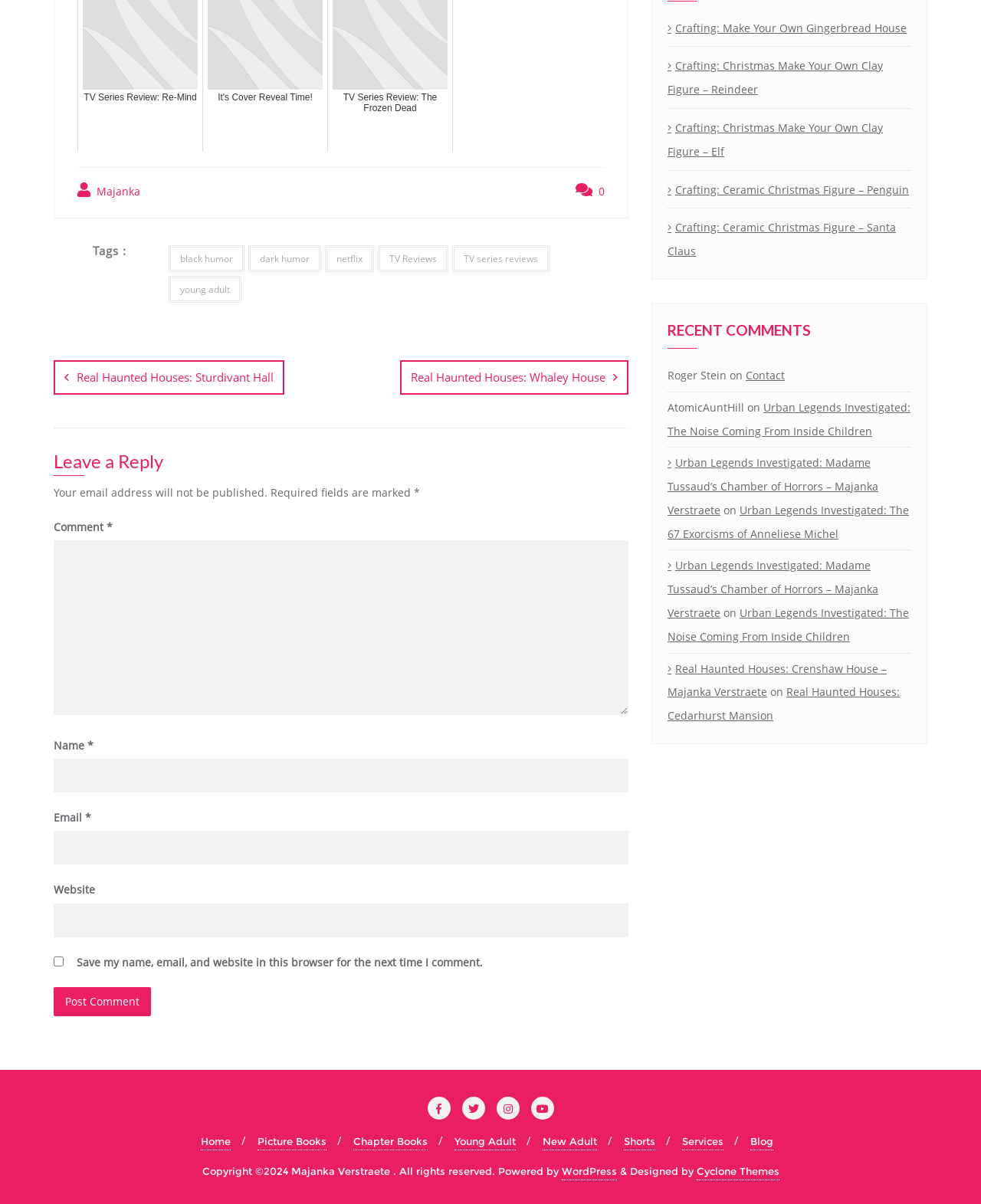Determine the bounding box coordinates of the section I need to click to execute the following instruction: "Leave a comment". Provide the coordinates as four float numbers between 0 and 1, i.e., [left, top, right, bottom].

[0.055, 0.375, 0.641, 0.395]